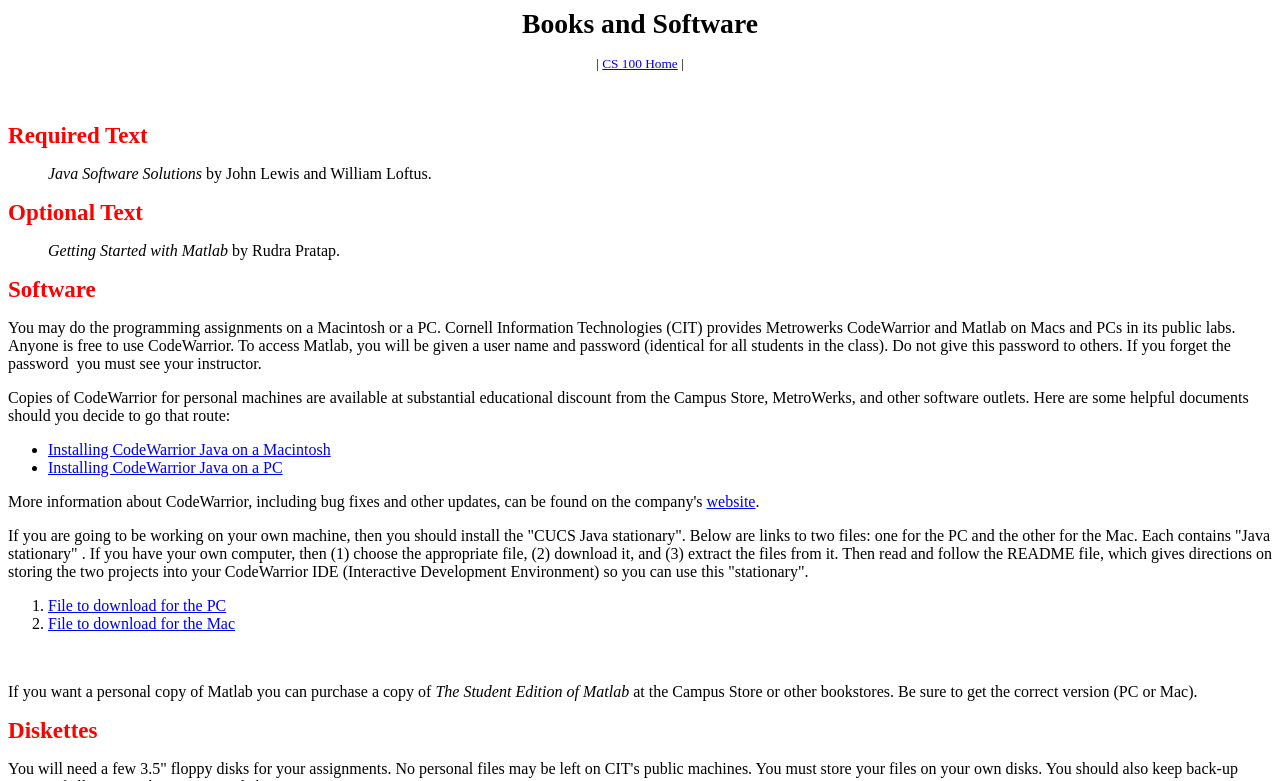What is the format of the files that contain 'Java stationary'?
Please give a detailed answer to the question using the information shown in the image.

I found the answer by reading the paragraph that starts with 'Below are links to two files...' which mentions that there are files for PC and Mac that contain 'Java stationary'.